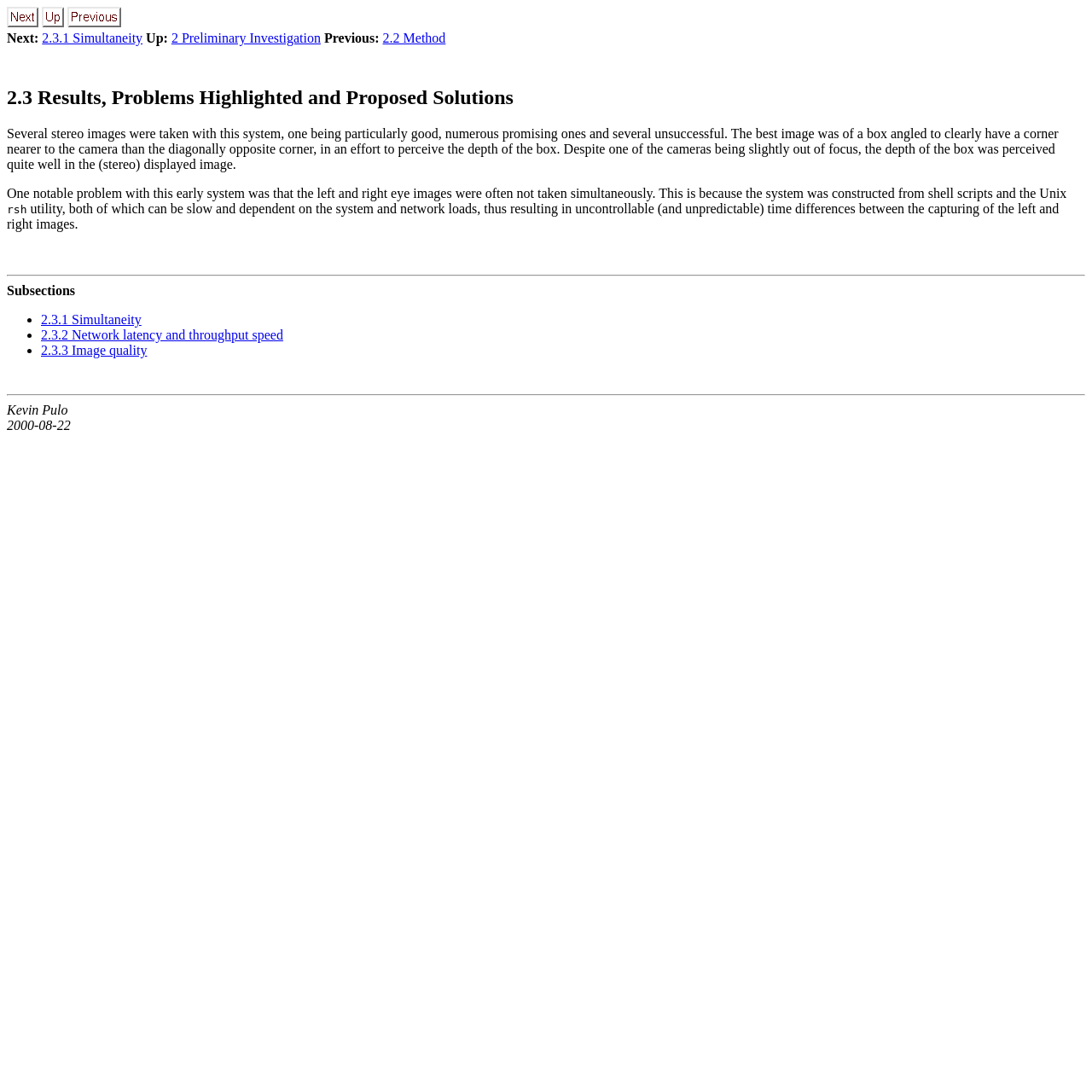Indicate the bounding box coordinates of the element that must be clicked to execute the instruction: "go up a level". The coordinates should be given as four float numbers between 0 and 1, i.e., [left, top, right, bottom].

[0.038, 0.014, 0.059, 0.027]